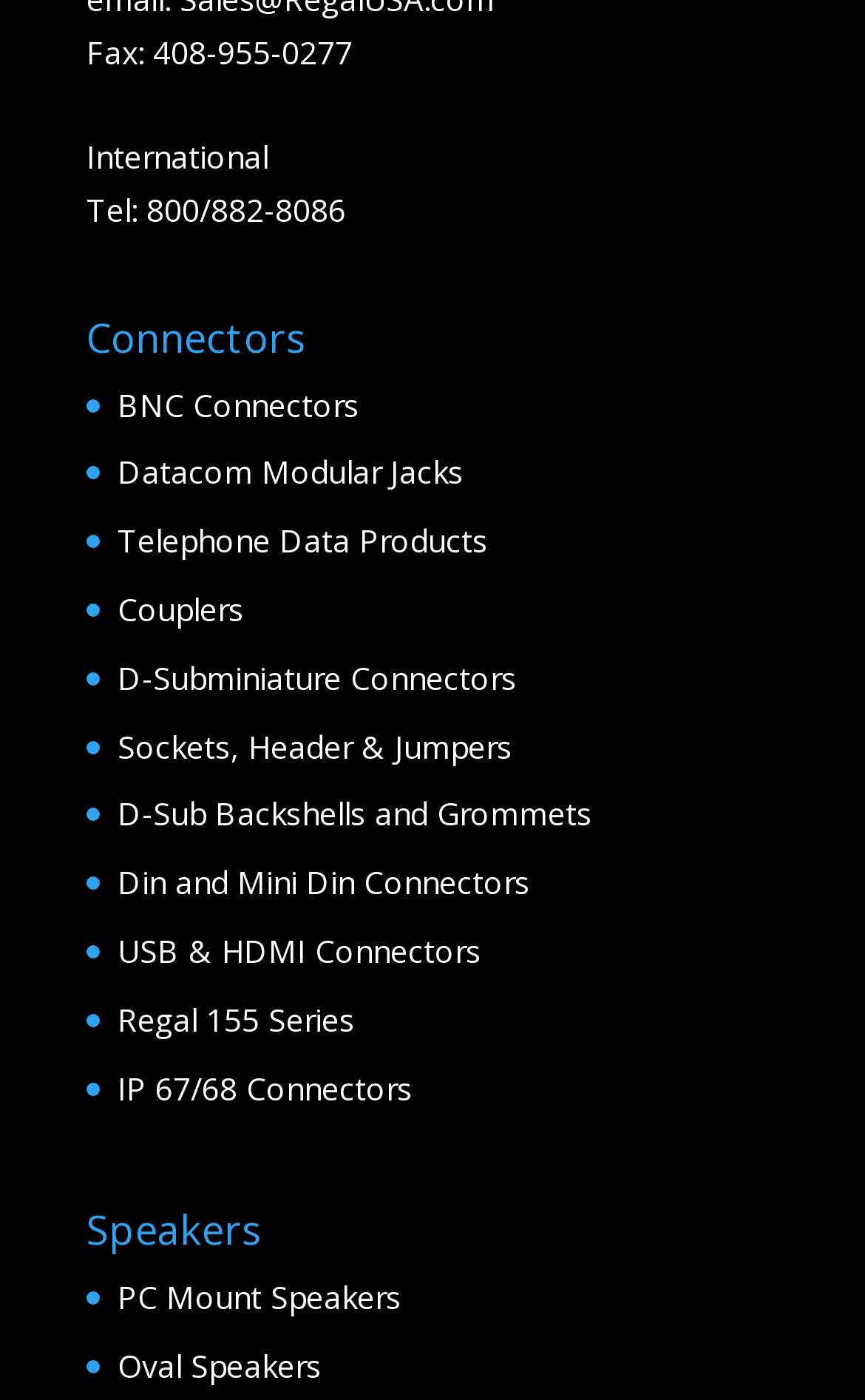Please identify the coordinates of the bounding box for the clickable region that will accomplish this instruction: "Click on BNC Connectors".

[0.136, 0.273, 0.415, 0.304]